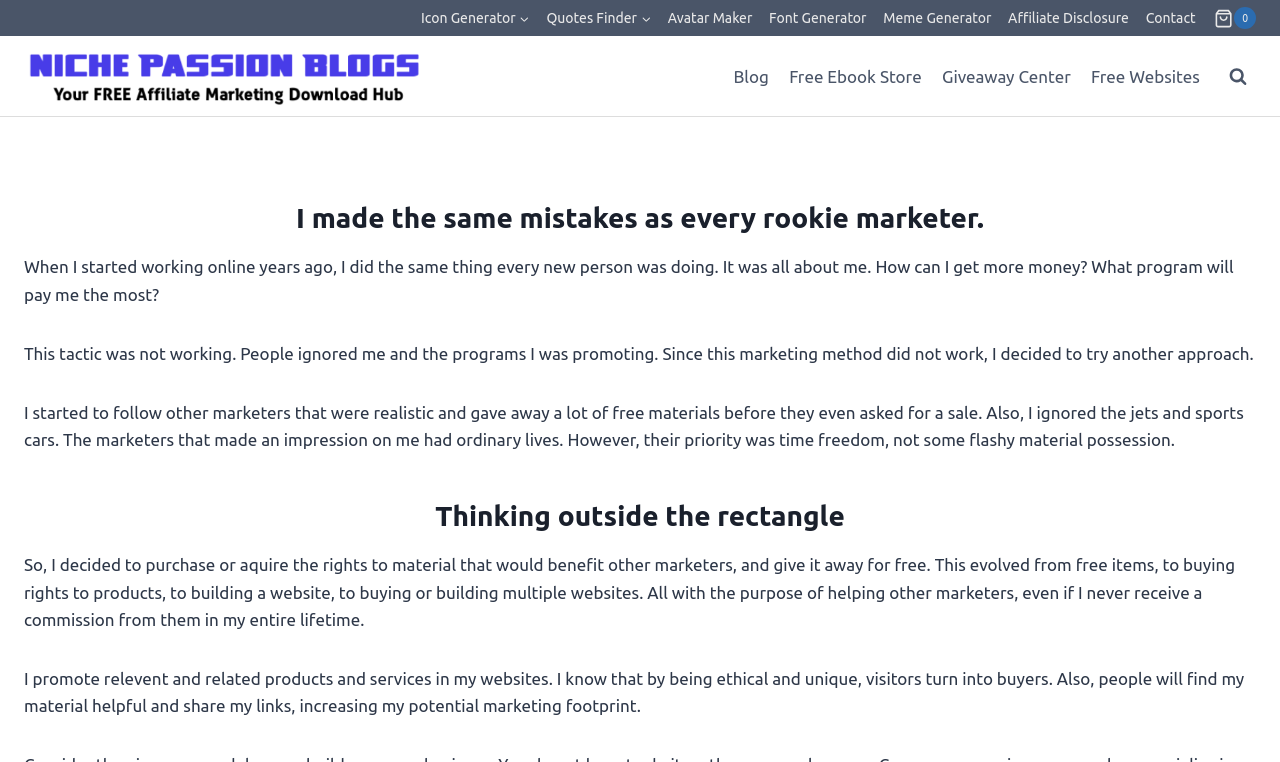Based on the image, please respond to the question with as much detail as possible:
What is the purpose of the author's websites?

The author's websites are designed to help other marketers, even if they never receive a commission from them, as stated in the text 'All with the purpose of helping other marketers, even if I never receive a commission from them in my entire lifetime.' The author promotes relevant products and services on their websites to achieve this goal.